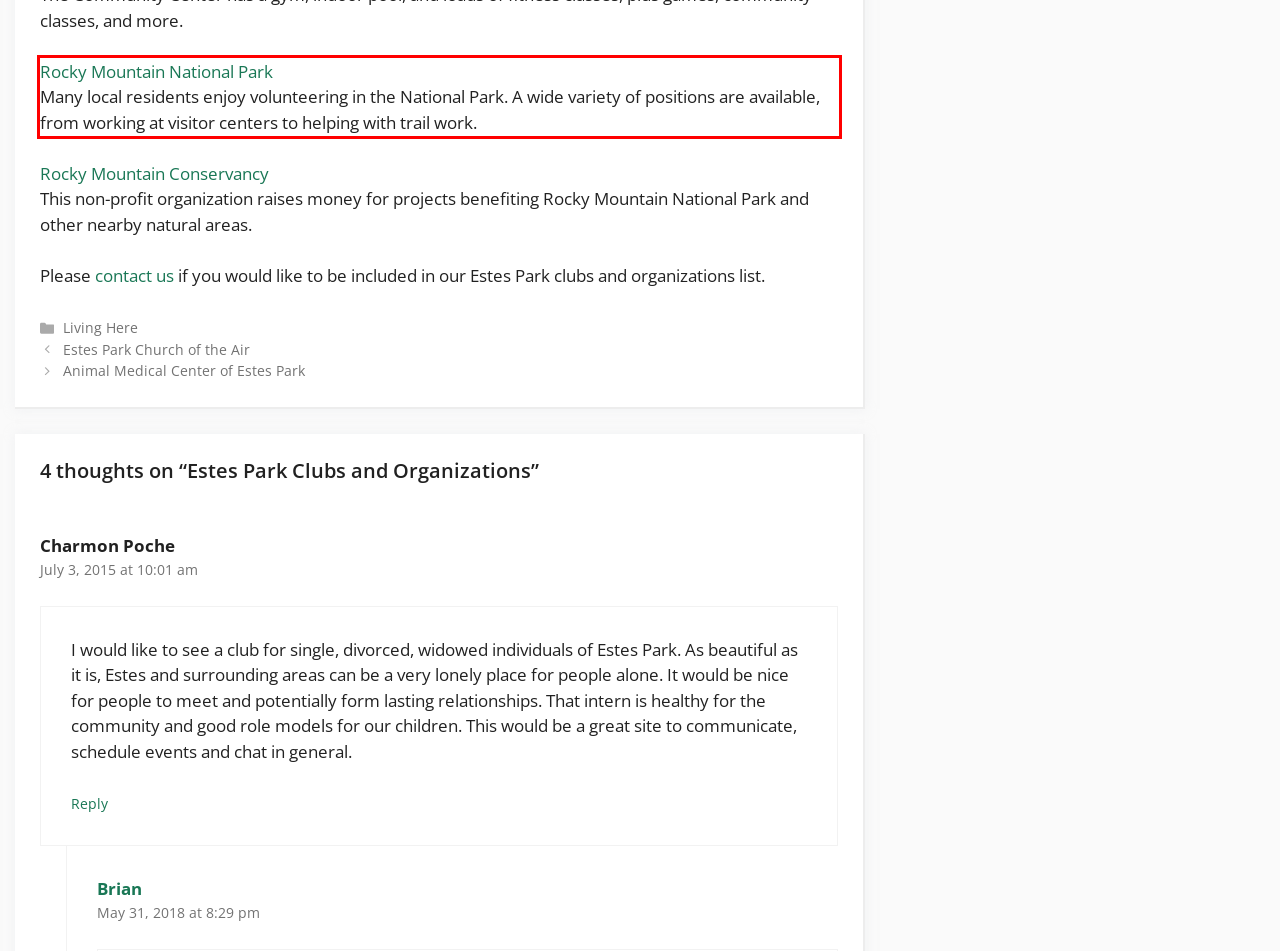Look at the webpage screenshot and recognize the text inside the red bounding box.

Rocky Mountain National Park Many local residents enjoy volunteering in the National Park. A wide variety of positions are available, from working at visitor centers to helping with trail work.